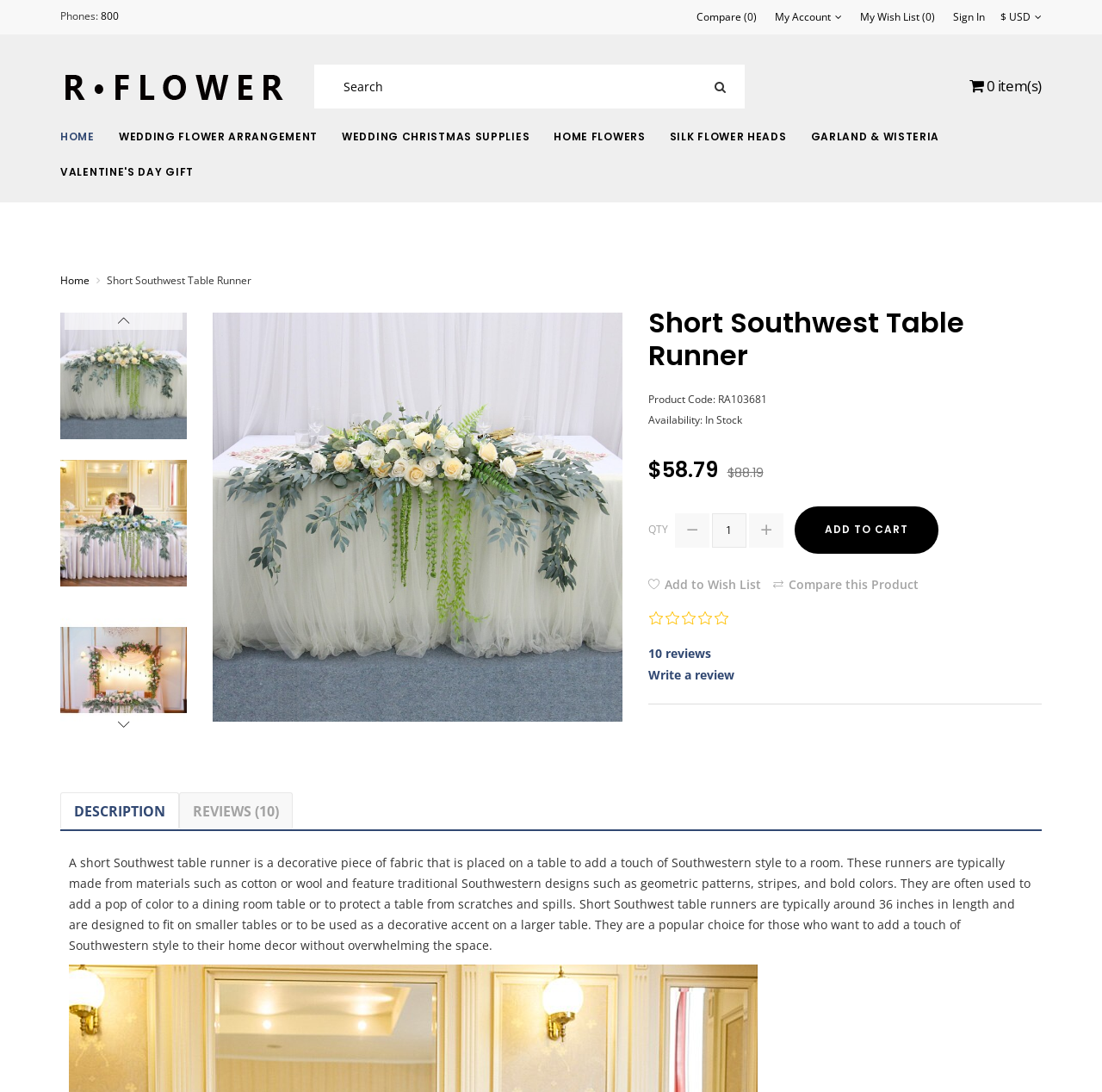Bounding box coordinates are given in the format (top-left x, top-left y, bottom-right x, bottom-right y). All values should be floating point numbers between 0 and 1. Provide the bounding box coordinate for the UI element described as: Compare this Product

[0.7, 0.529, 0.833, 0.542]